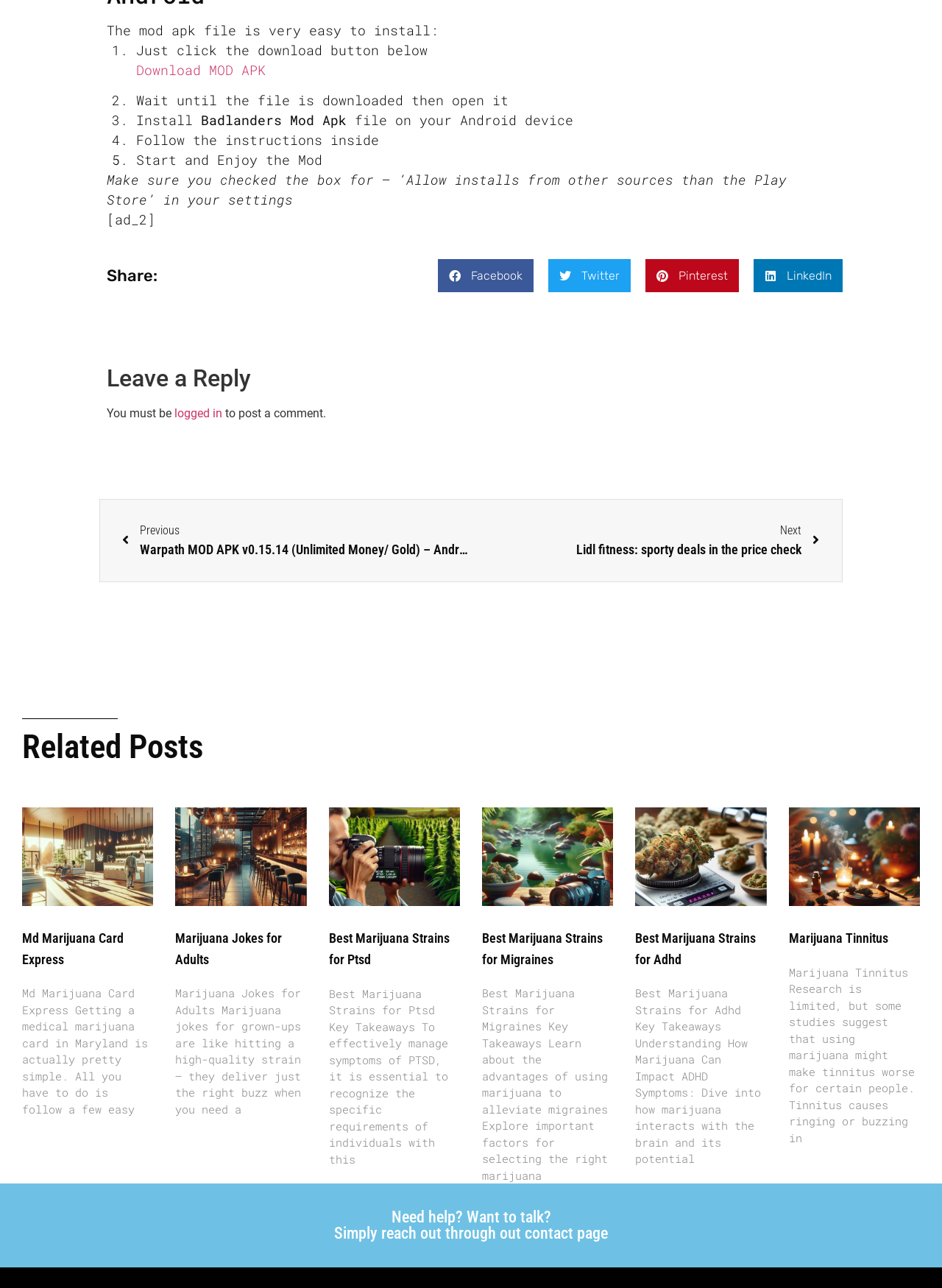Provide the bounding box coordinates for the specified HTML element described in this description: "logged in". The coordinates should be four float numbers ranging from 0 to 1, in the format [left, top, right, bottom].

[0.185, 0.315, 0.236, 0.326]